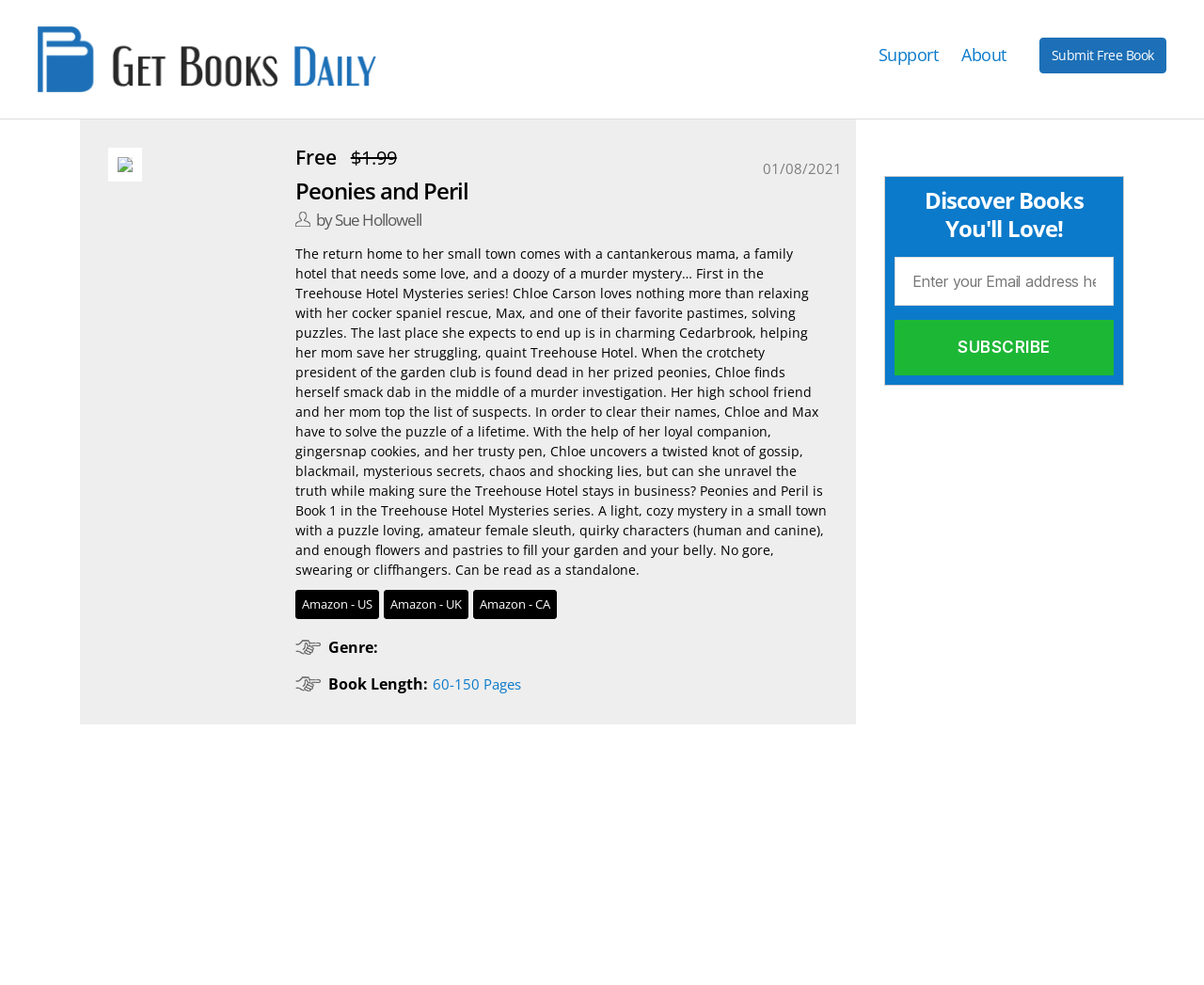What is the price of the book?
Answer the question in as much detail as possible.

I found the price of the book by looking at the deletion element with the StaticText '$1.99' inside it, which is located at [0.291, 0.149, 0.329, 0.175].